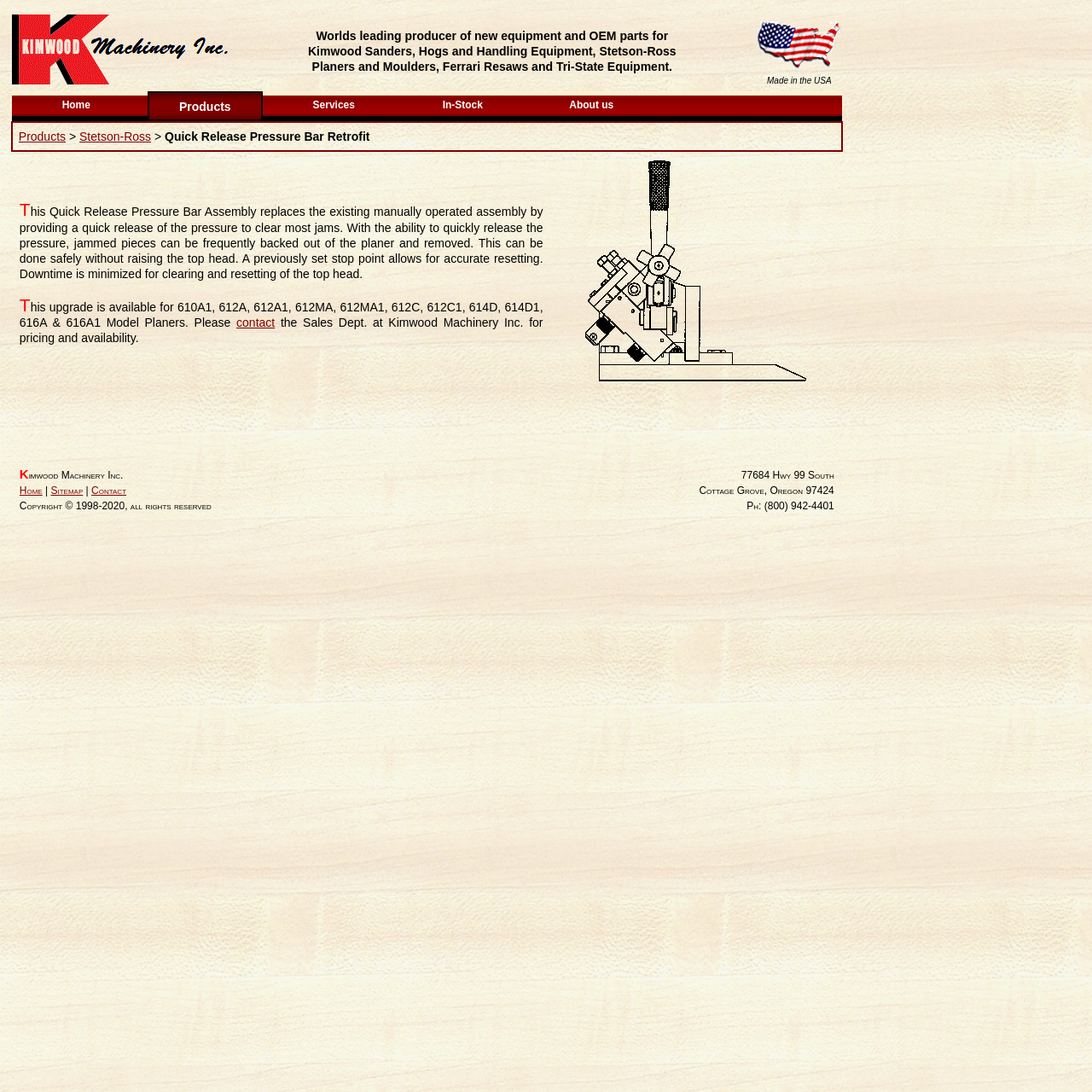Could you highlight the region that needs to be clicked to execute the instruction: "Click the Home link"?

[0.017, 0.084, 0.122, 0.109]